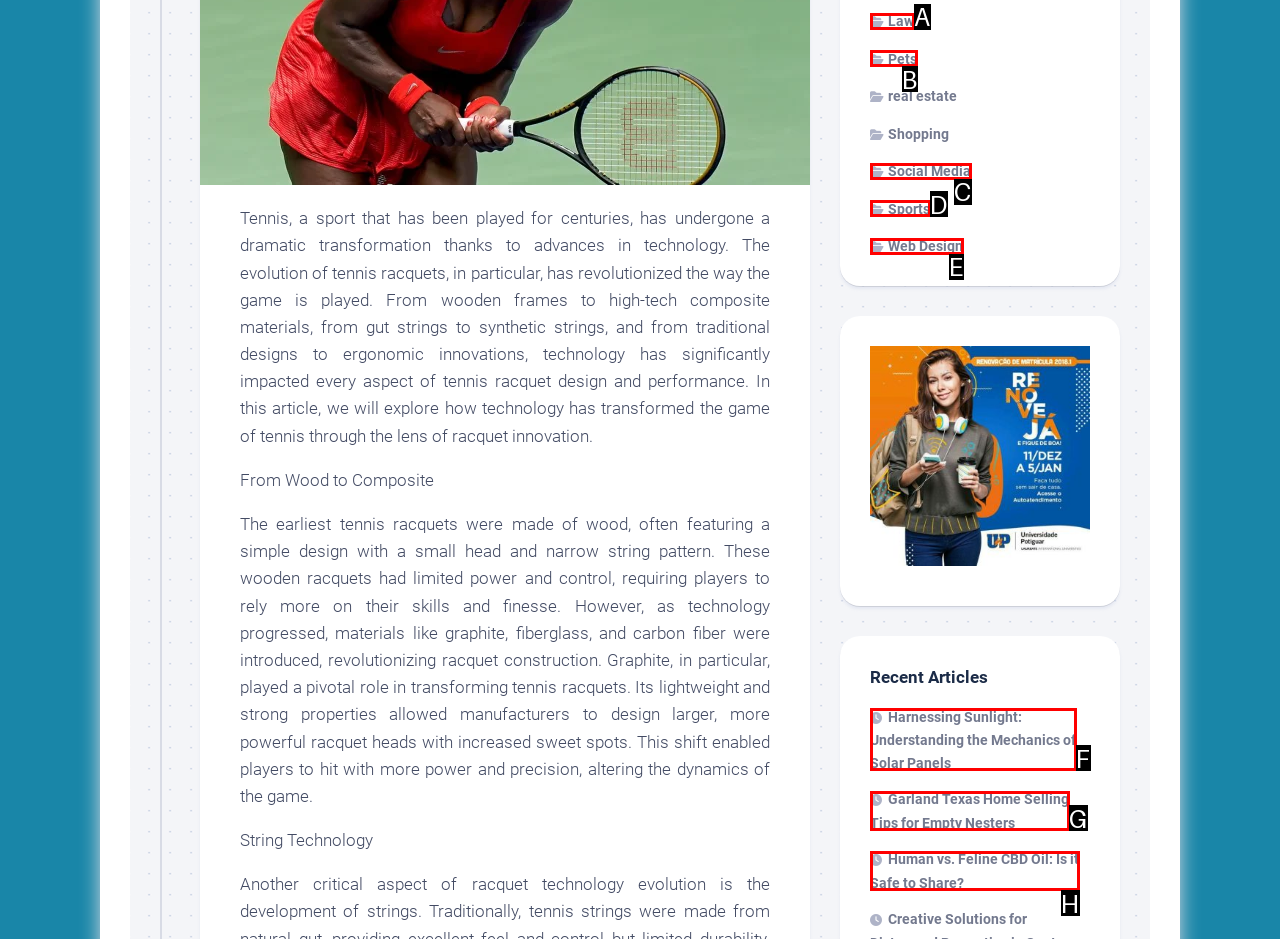Identify the option that best fits this description: Social Media
Answer with the appropriate letter directly.

C